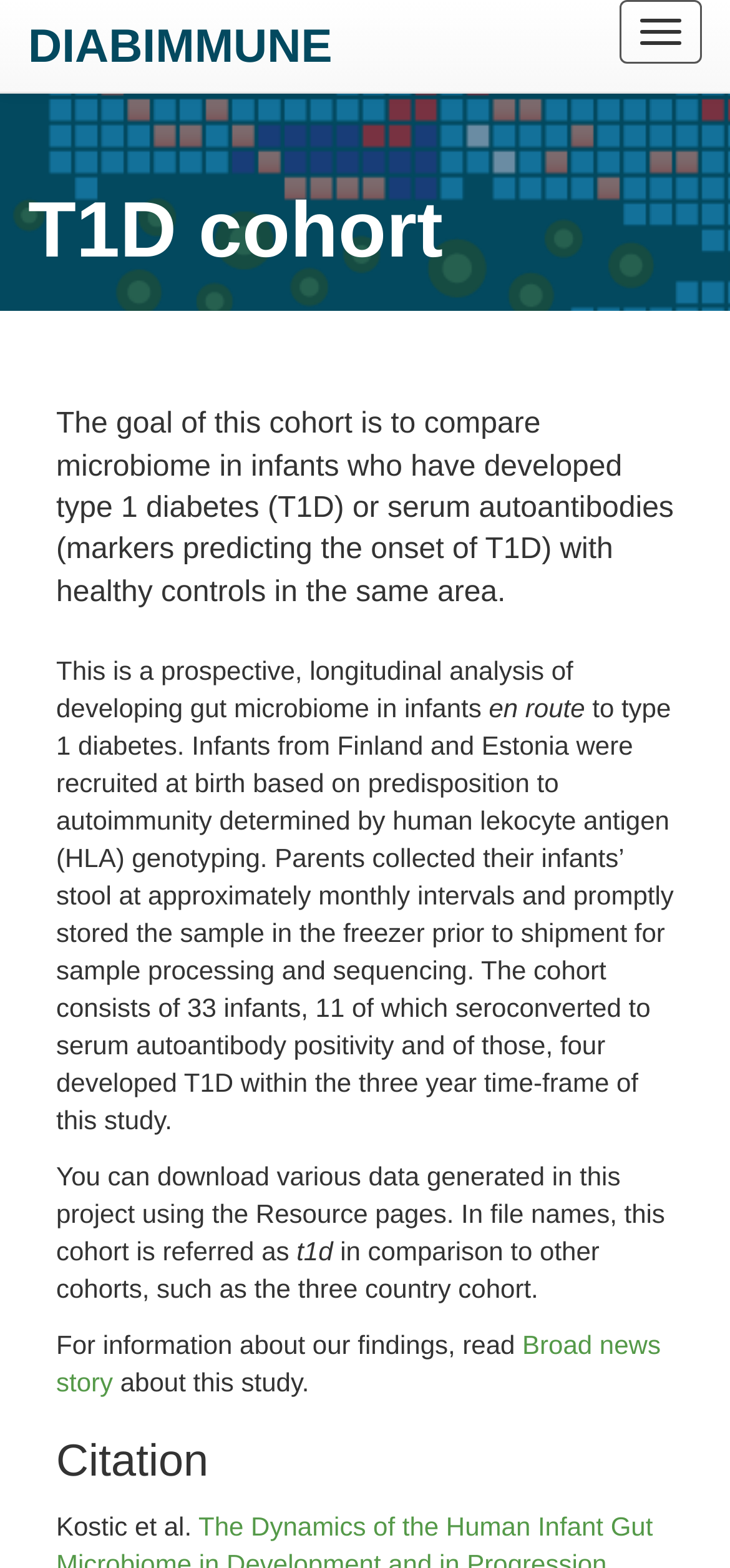What is the name of the news story about this study?
Can you provide a detailed and comprehensive answer to the question?

The name of the news story about this study is 'Broad news story', as linked in the link element with bounding box coordinates [0.077, 0.848, 0.905, 0.891].